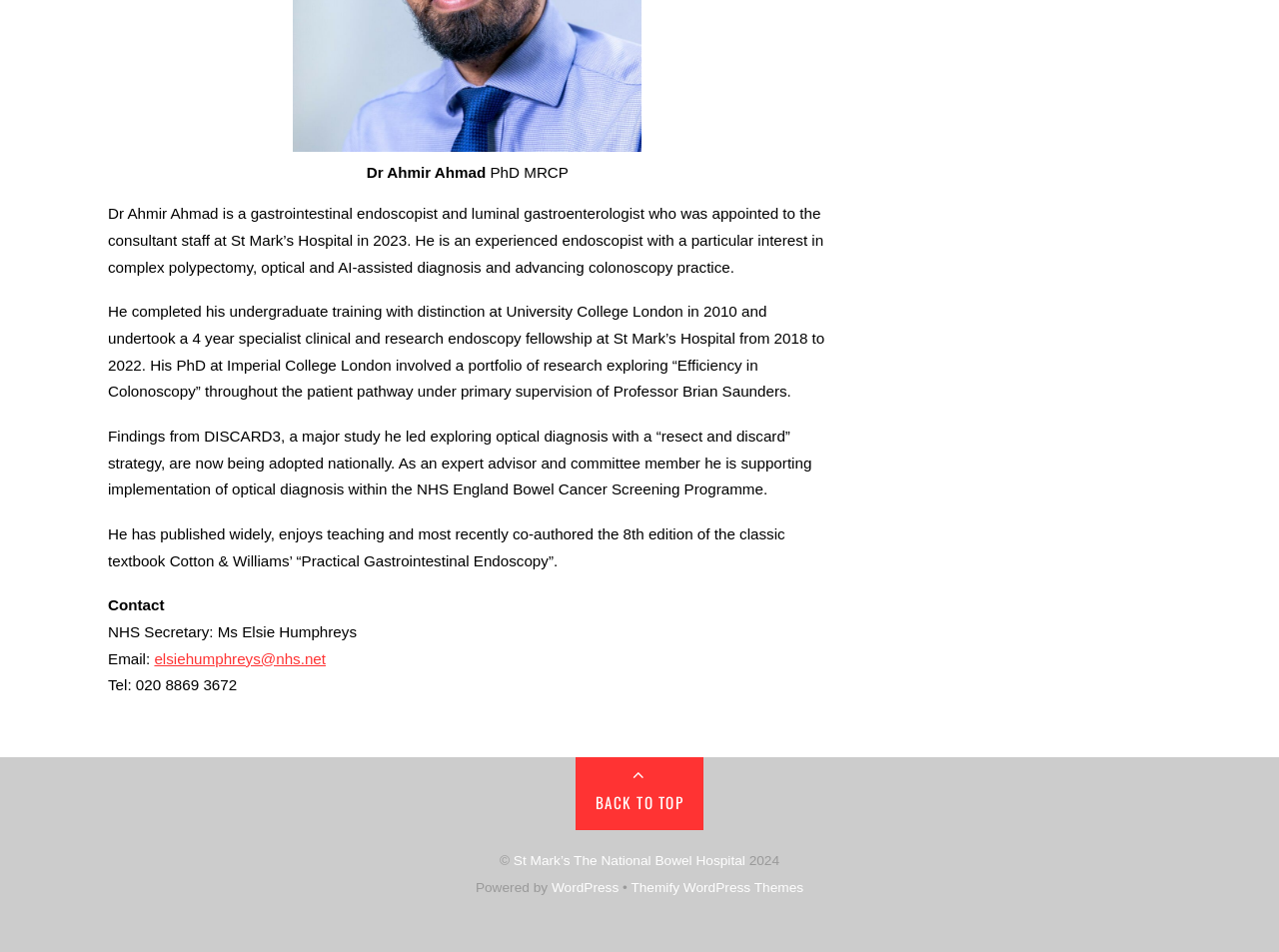Provide the bounding box coordinates of the UI element this sentence describes: "WordPress".

[0.431, 0.924, 0.484, 0.94]